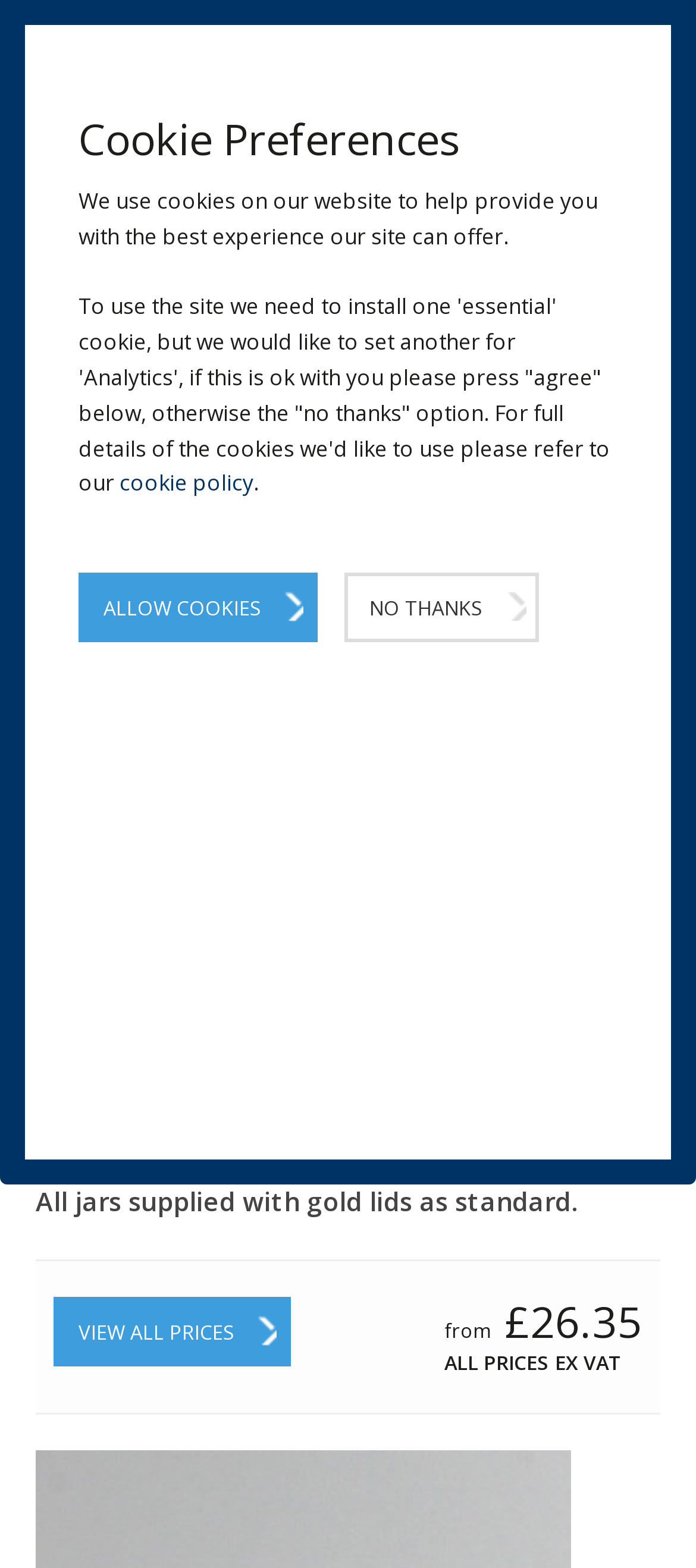Identify and extract the main heading from the webpage.

45ml Round Jam Jar